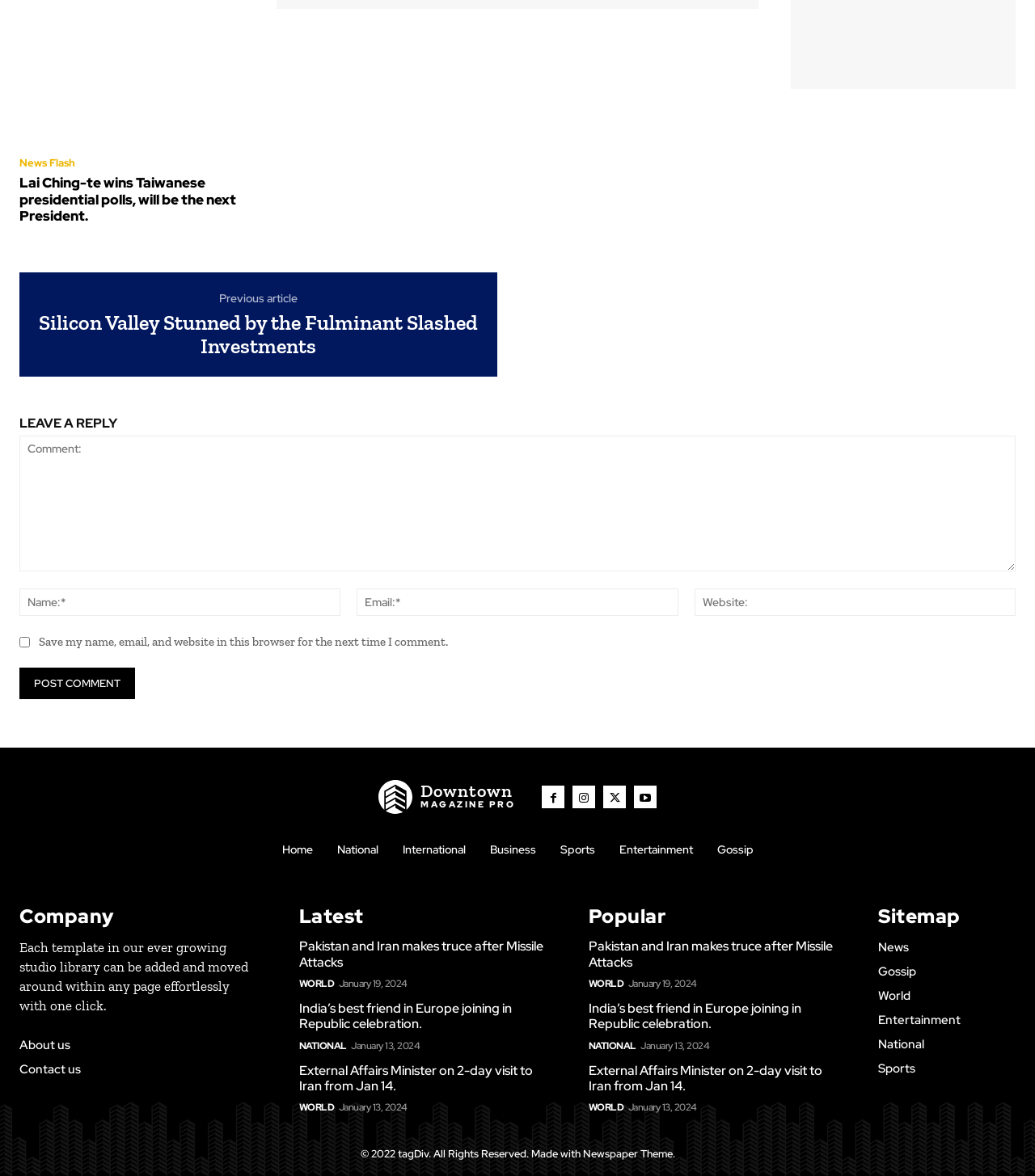What is the purpose of the comment section?
Please use the visual content to give a single word or phrase answer.

To leave a reply